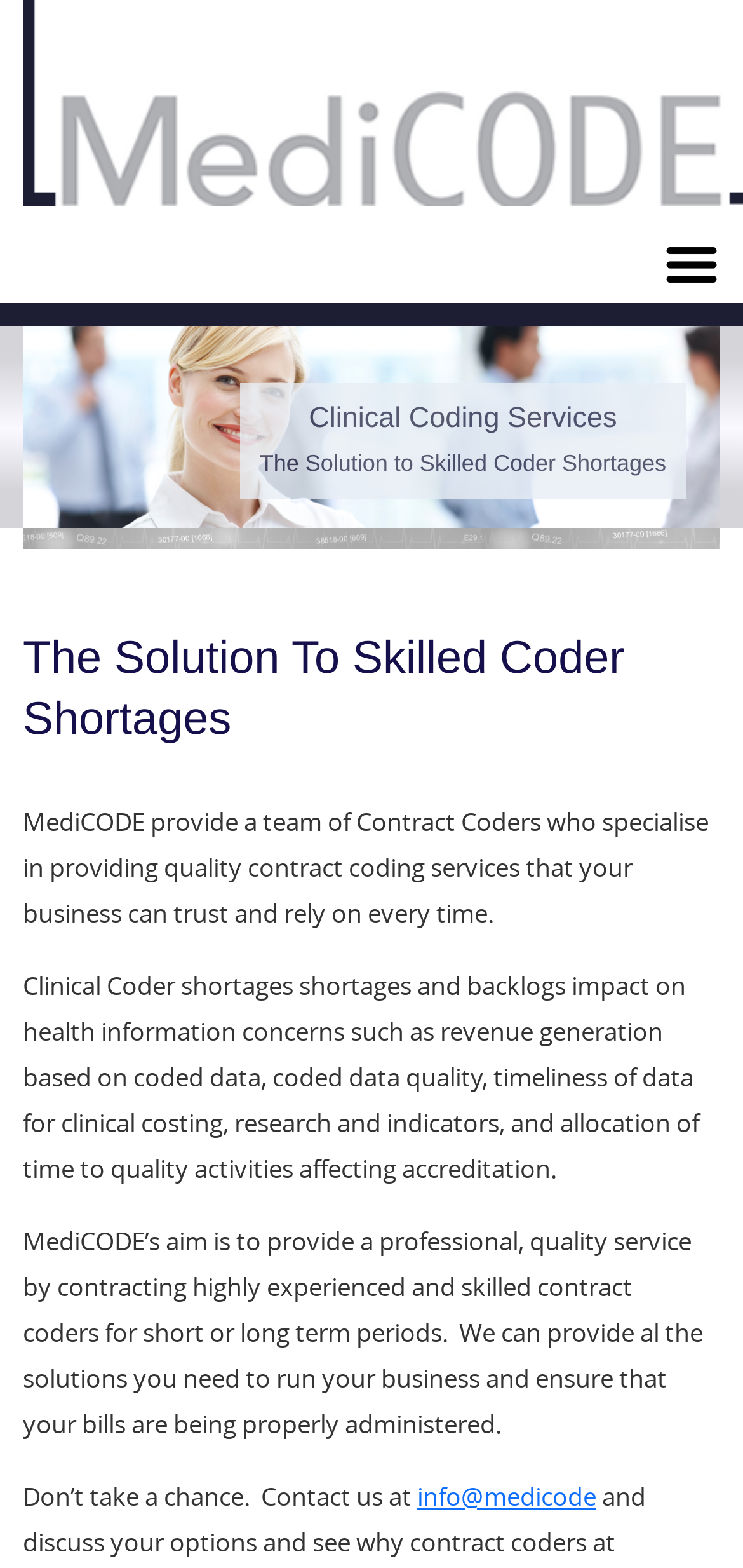How can MediCODE help with coder shortages? Based on the screenshot, please respond with a single word or phrase.

By providing contract coders